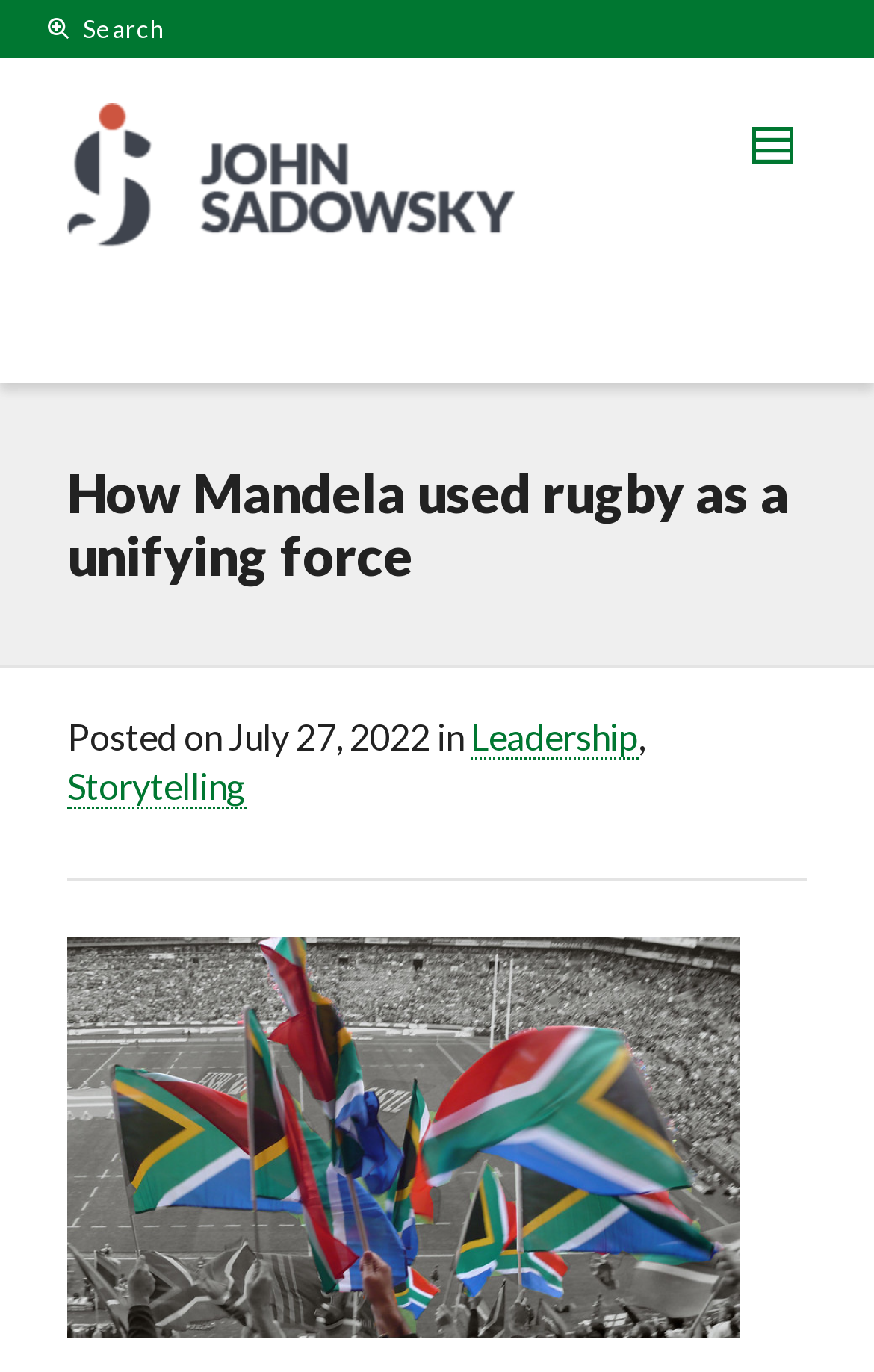Describe all significant elements and features of the webpage.

The webpage is about the story of how Nelson Mandela used rugby as a unifying force, as indicated by the title "How Mandela used rugby as a unifying force". At the top left of the page, there is a search bar with a placeholder text "Search for something..." and a search icon. To the right of the search bar, there is a link with a rugby ball icon. Below the search bar, there is a logo of "John Sadowsky Leadership & Storytelling" which is also a link.

The main content of the page is a heading that reads "How Mandela used rugby as a unifying force". Below the heading, there is a section that displays the post date, "July 27, 2022", and the categories "Leadership" and "Storytelling", which are both links. The post date and categories are aligned to the left, with the categories separated by a small text "in".